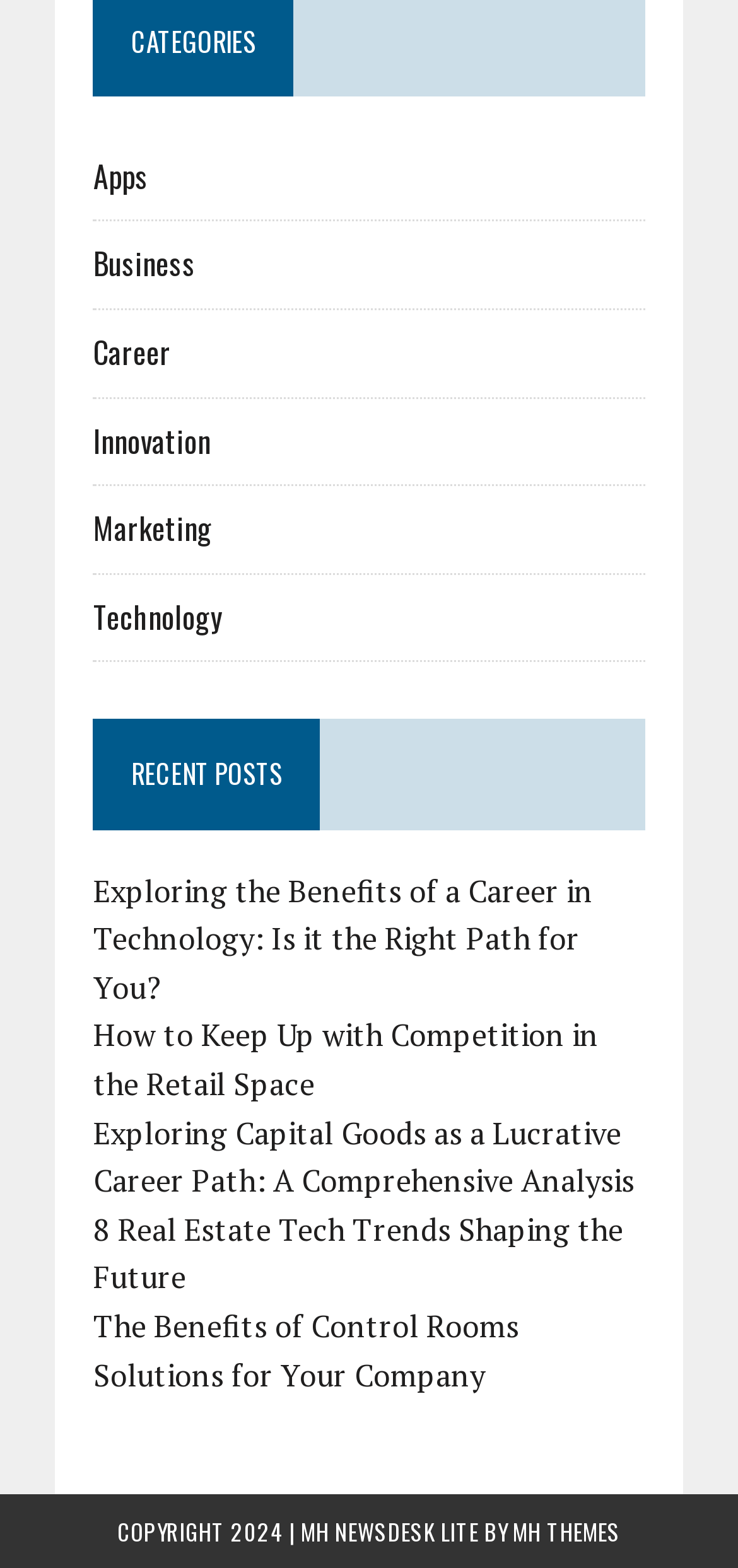Identify the bounding box coordinates of the area that should be clicked in order to complete the given instruction: "Click on Apps". The bounding box coordinates should be four float numbers between 0 and 1, i.e., [left, top, right, bottom].

[0.126, 0.098, 0.201, 0.126]